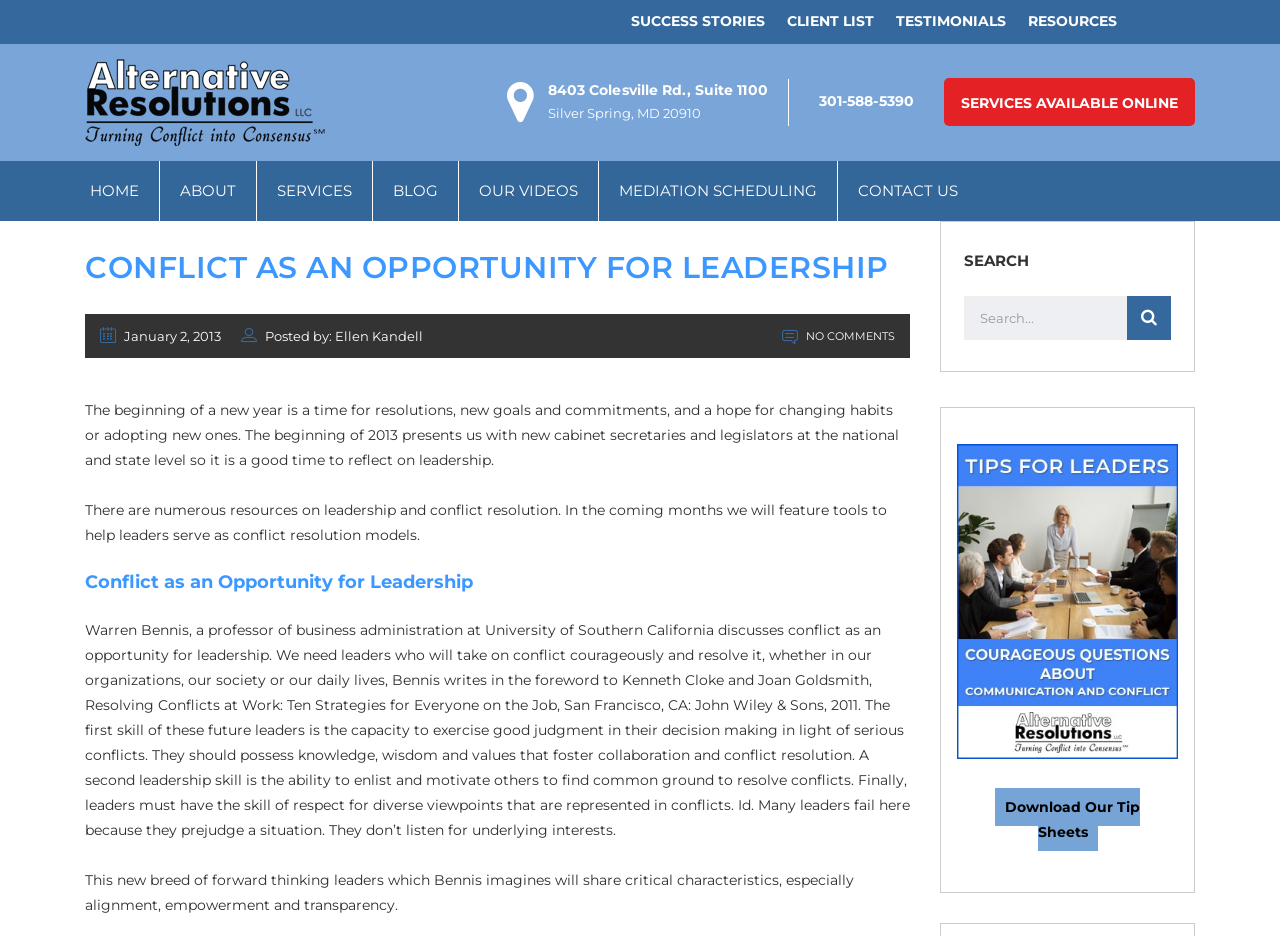Please identify the primary heading of the webpage and give its text content.

CONFLICT AS AN OPPORTUNITY FOR LEADERSHIP